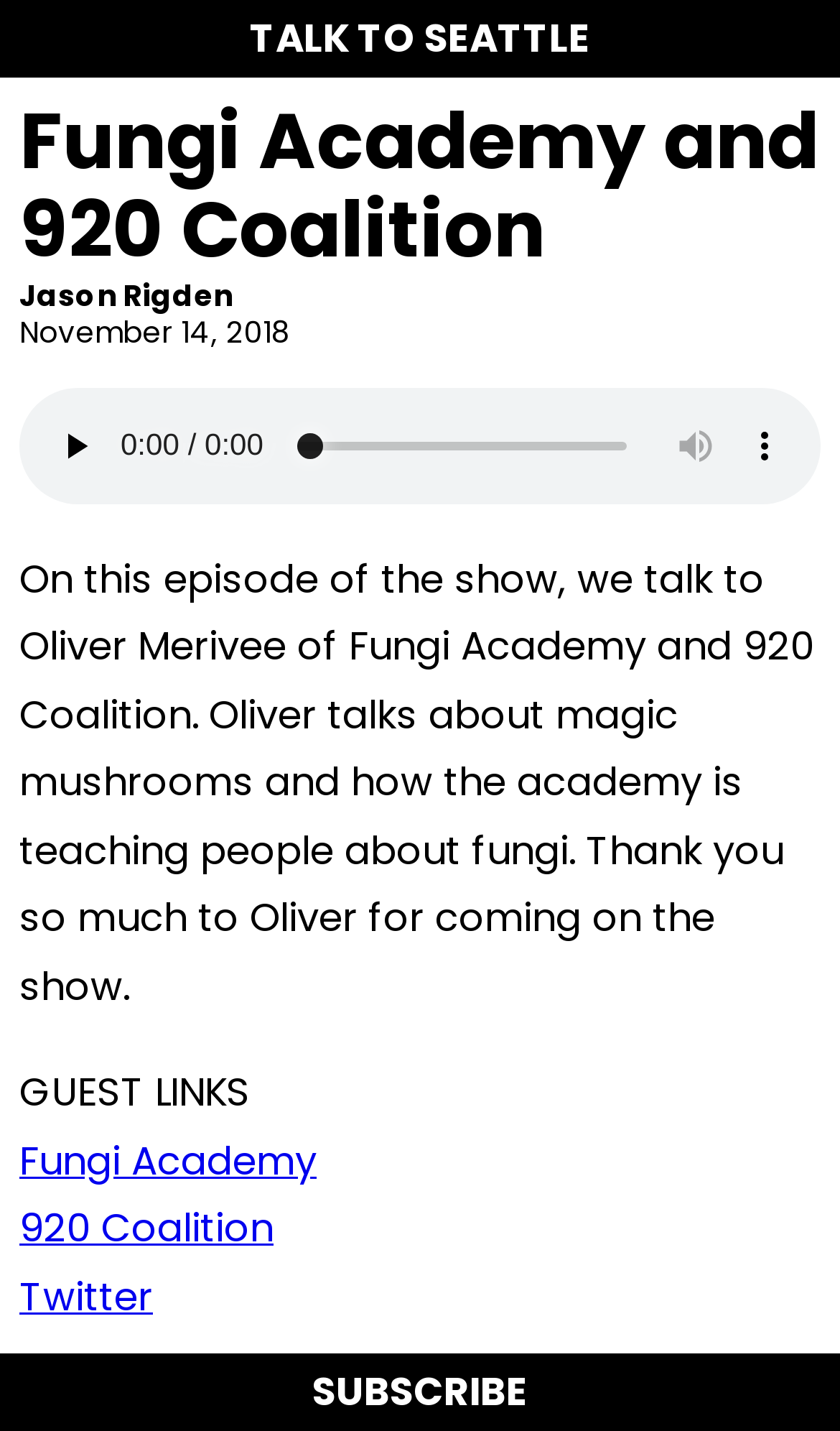Predict the bounding box of the UI element based on the description: "Talk to Seattle". The coordinates should be four float numbers between 0 and 1, formatted as [left, top, right, bottom].

[0.0, 0.0, 1.0, 0.054]